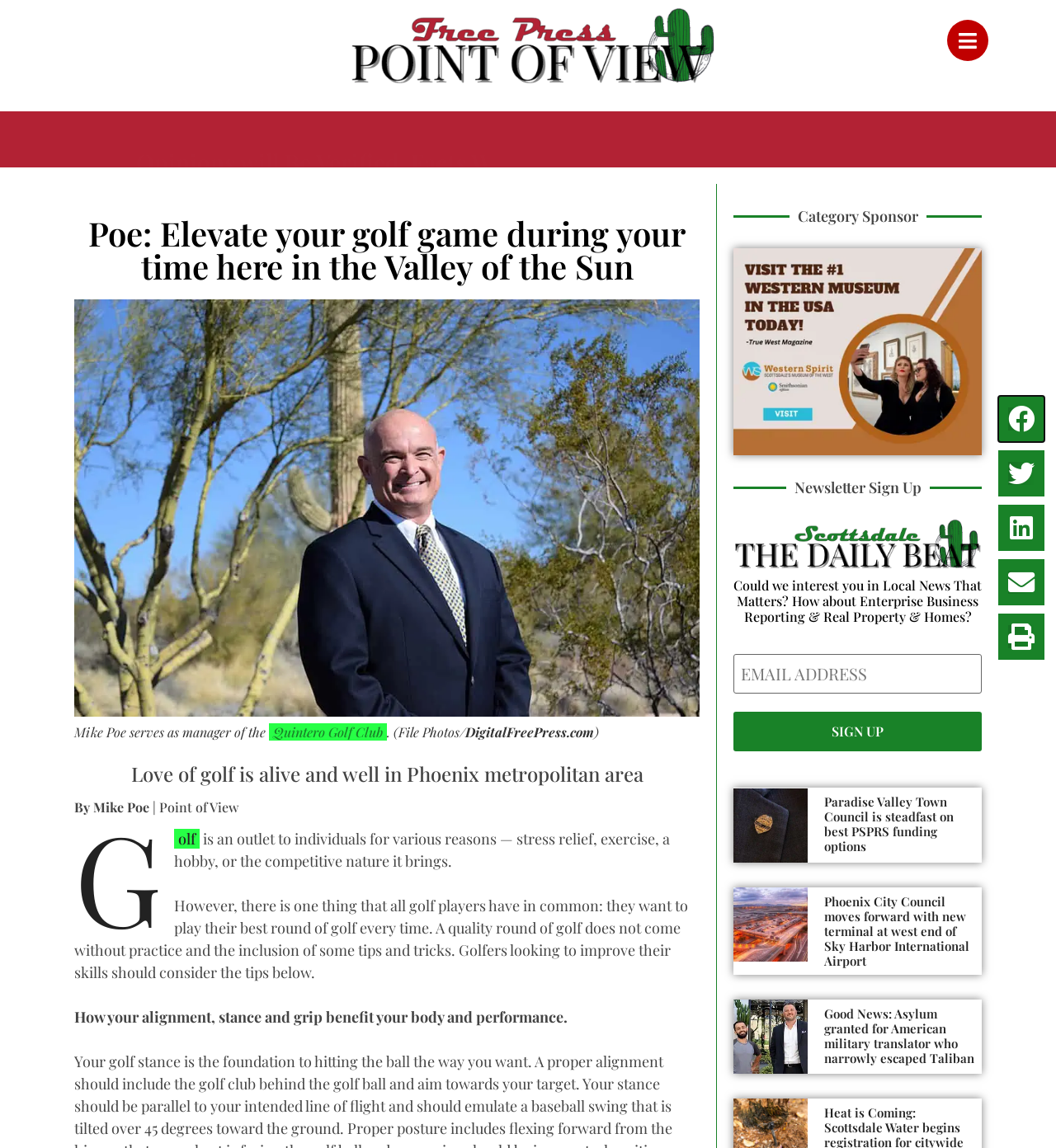Locate the bounding box coordinates of the element that needs to be clicked to carry out the instruction: "Click the link 'Quintero Golf Club'". The coordinates should be given as four float numbers ranging from 0 to 1, i.e., [left, top, right, bottom].

[0.255, 0.63, 0.366, 0.645]